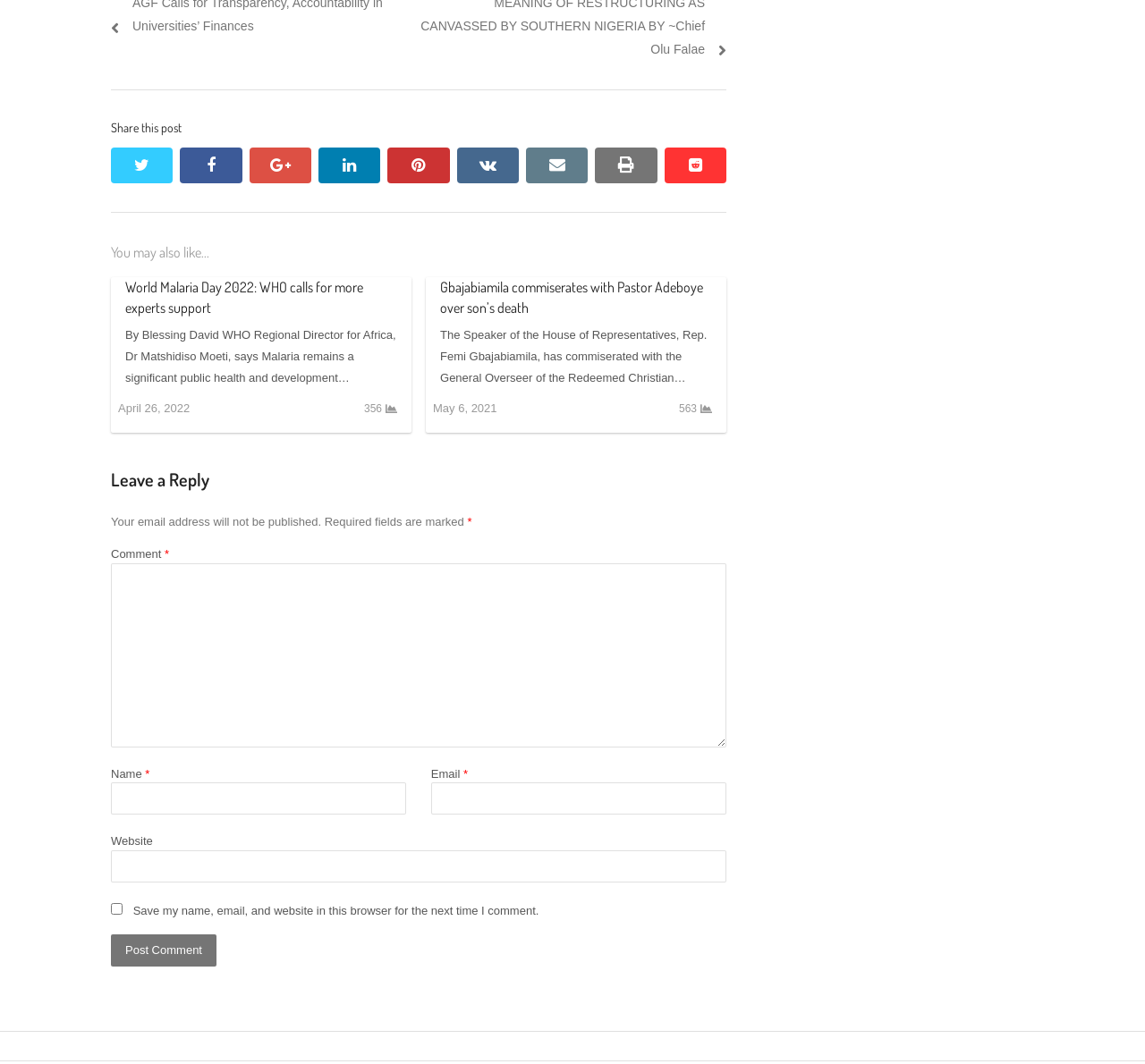Can you pinpoint the bounding box coordinates for the clickable element required for this instruction: "Leave a comment"? The coordinates should be four float numbers between 0 and 1, i.e., [left, top, right, bottom].

[0.097, 0.529, 0.634, 0.702]